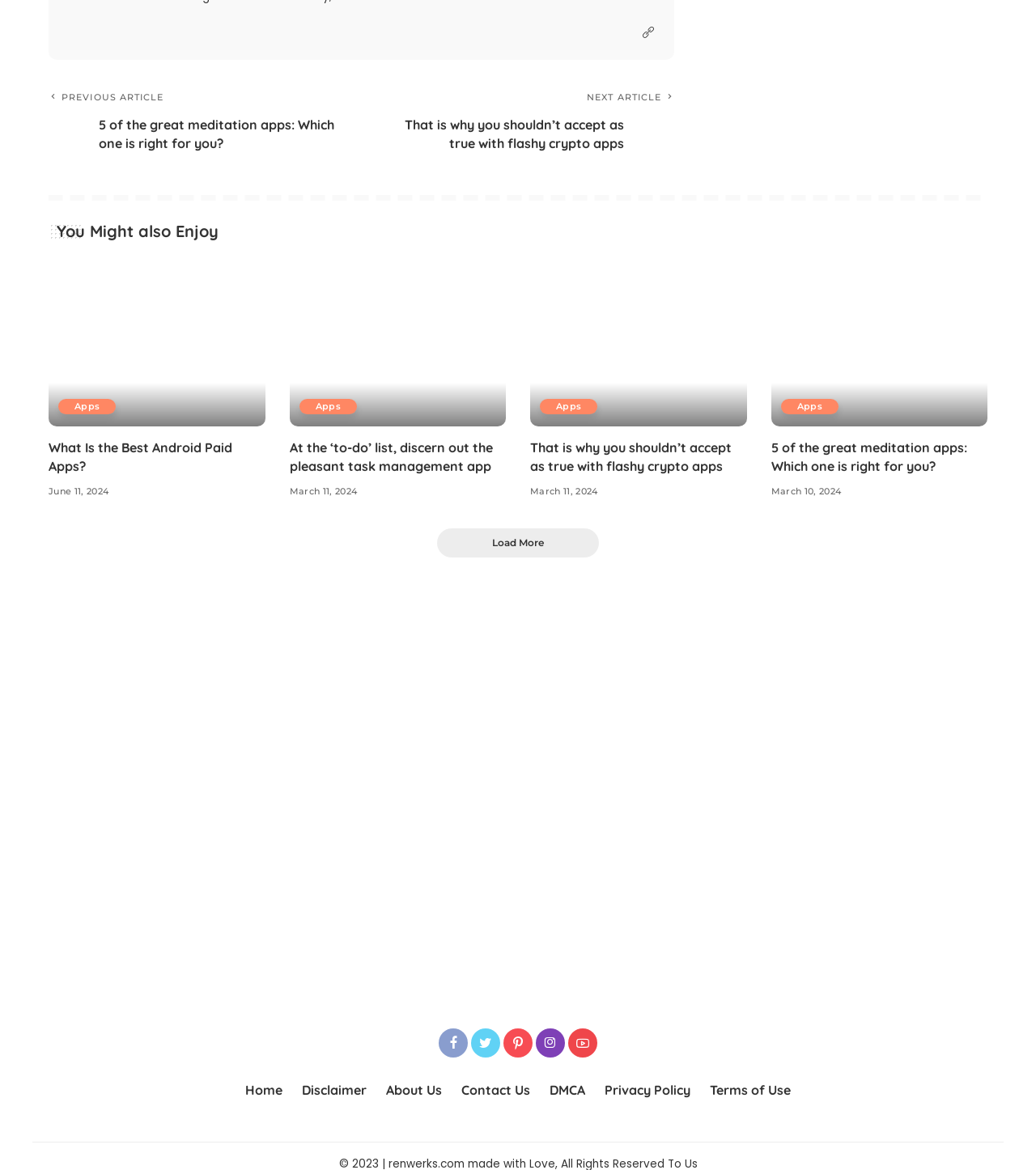What is the date of the article 'That is why you shouldn’t accept as true with flashy crypto apps'?
Look at the image and construct a detailed response to the question.

The date of the article 'That is why you shouldn’t accept as true with flashy crypto apps' is mentioned as 'March 11, 2024' in the abbreviation section of the article.